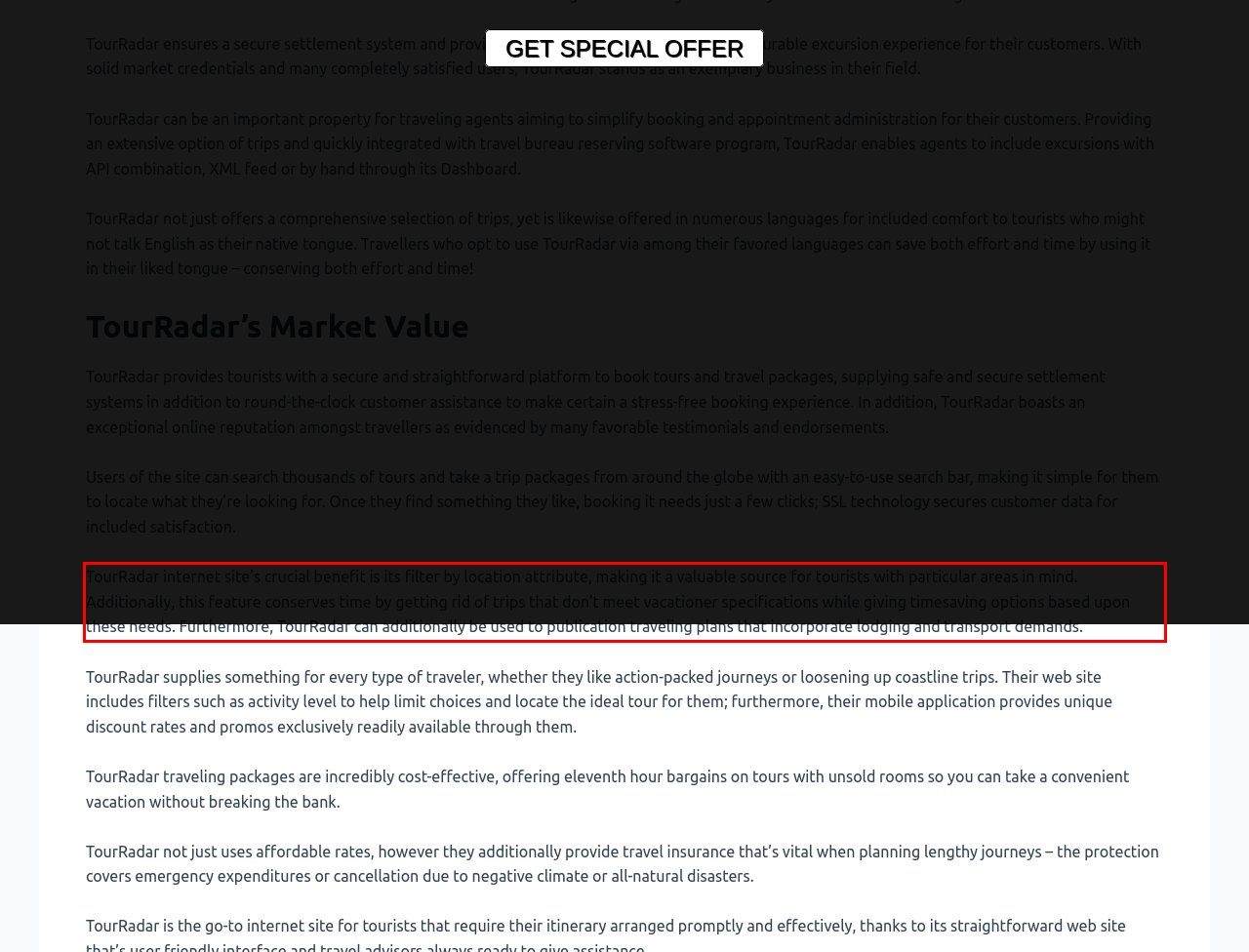Please look at the screenshot provided and find the red bounding box. Extract the text content contained within this bounding box.

TourRadar internet site’s crucial benefit is its filter by location attribute, making it a valuable source for tourists with particular areas in mind. Additionally, this feature conserves time by getting rid of trips that don’t meet vacationer specifications while giving timesaving options based upon these needs. Furthermore, TourRadar can additionally be used to publication traveling plans that incorporate lodging and transport demands.